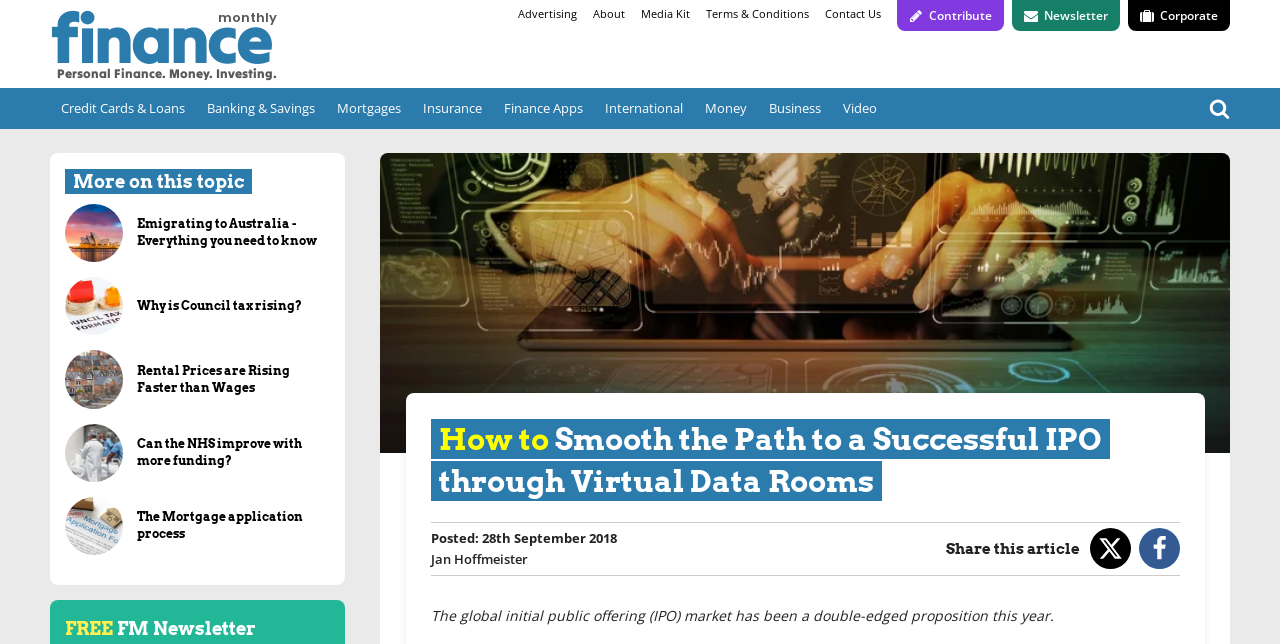Can you find and provide the main heading text of this webpage?

How to Smooth the Path to a Successful IPO through Virtual Data Rooms